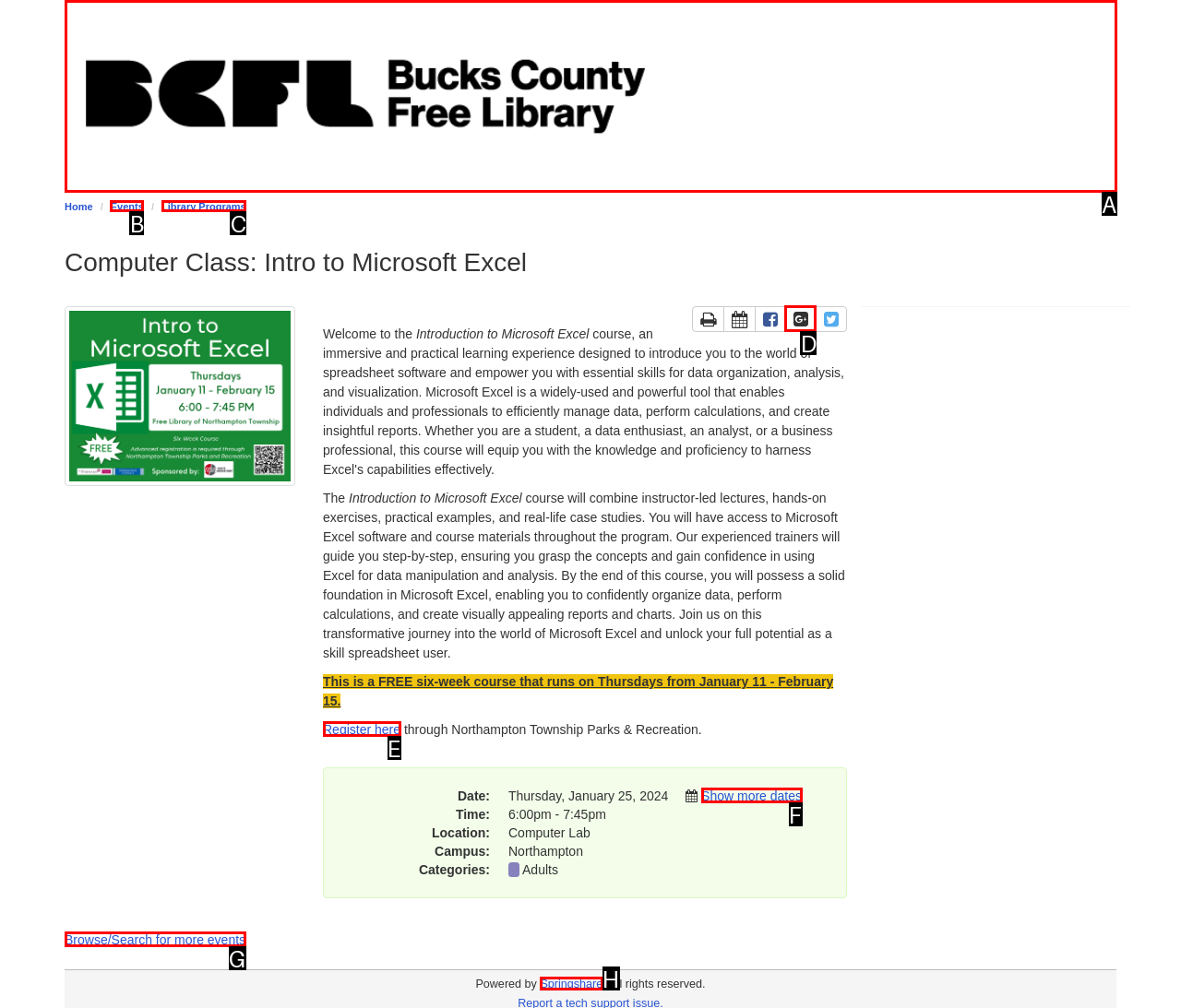Choose the option that best matches the description: Add to Google Calendar
Indicate the letter of the matching option directly.

D